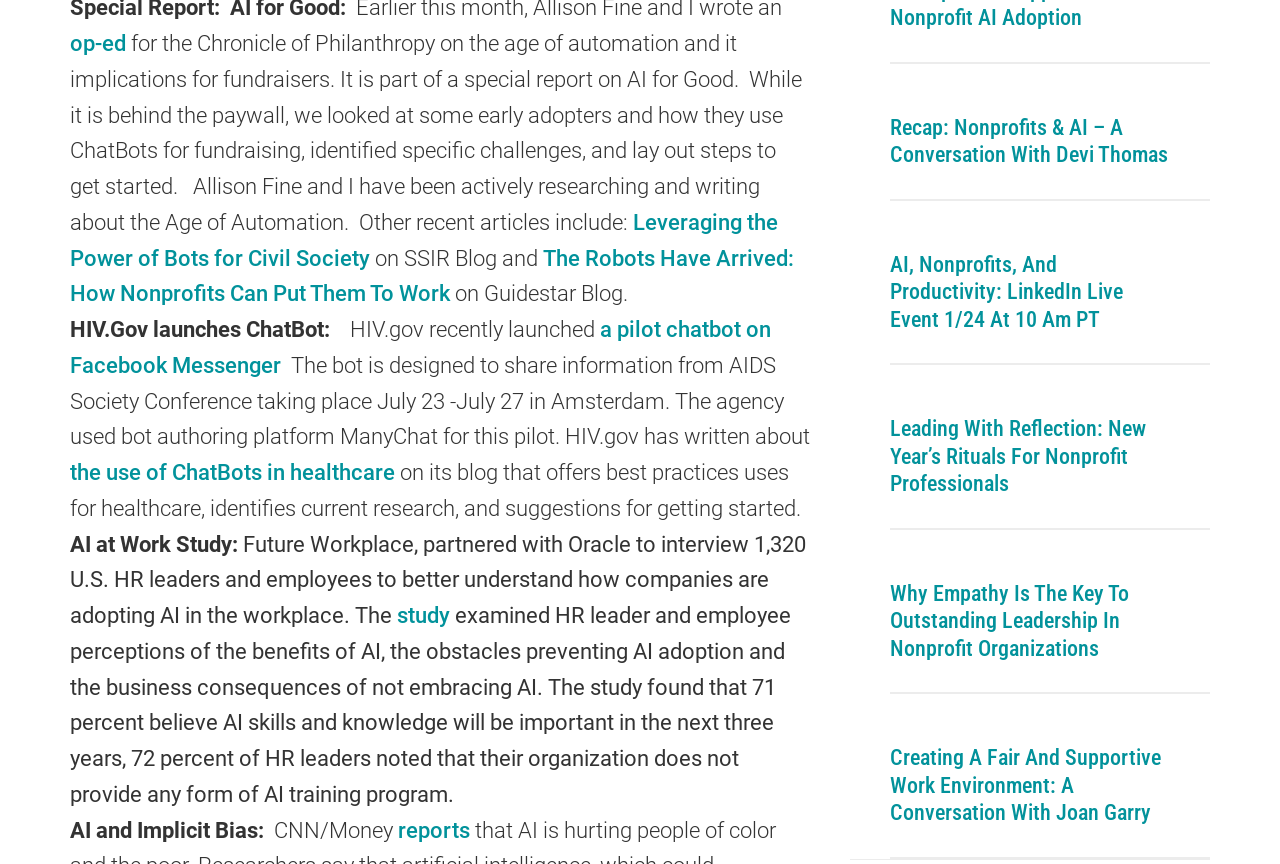Please locate the bounding box coordinates for the element that should be clicked to achieve the following instruction: "Join the community forum". Ensure the coordinates are given as four float numbers between 0 and 1, i.e., [left, top, right, bottom].

None